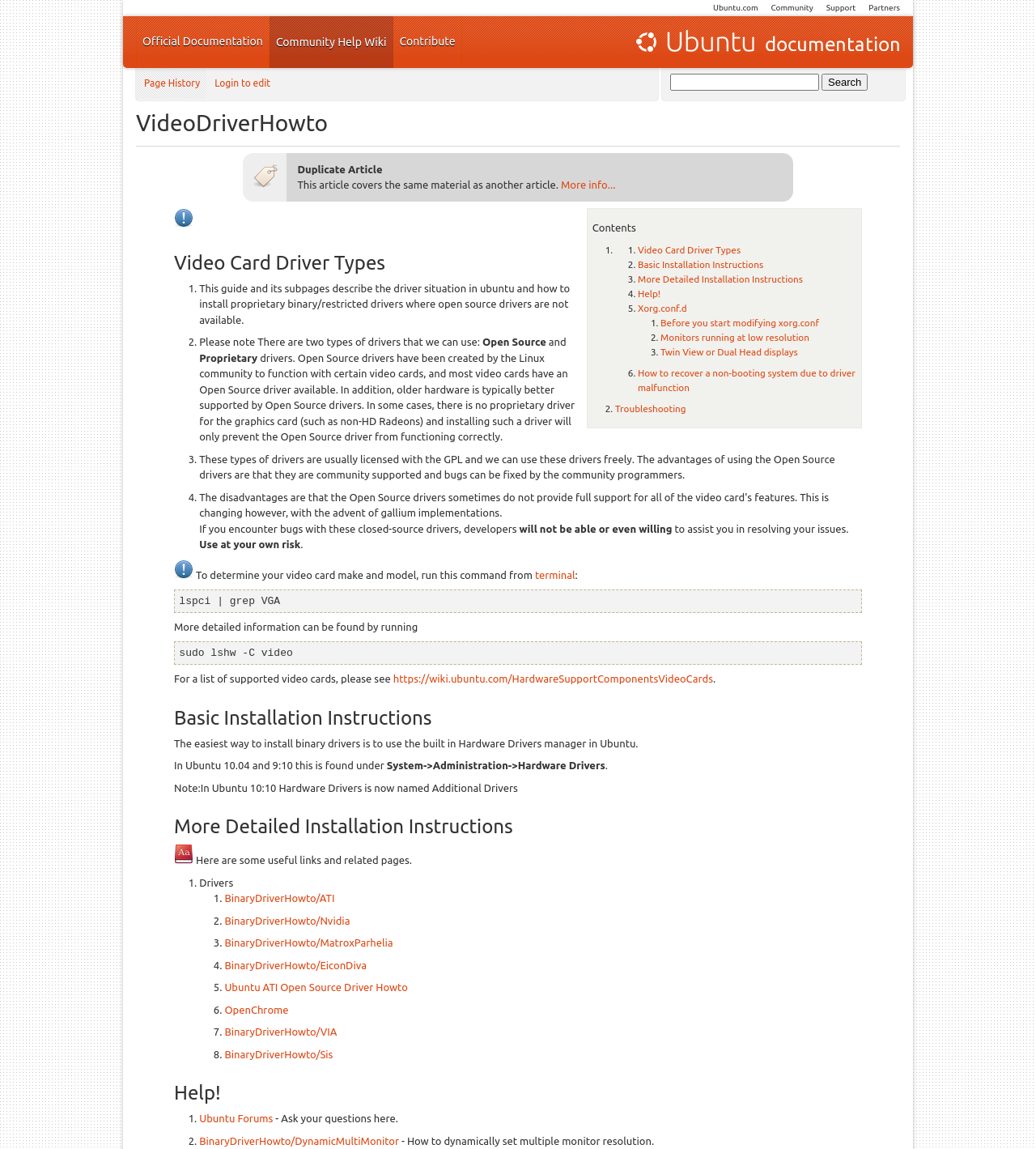Determine the bounding box coordinates of the UI element described by: "Official Documentation".

[0.131, 0.014, 0.26, 0.058]